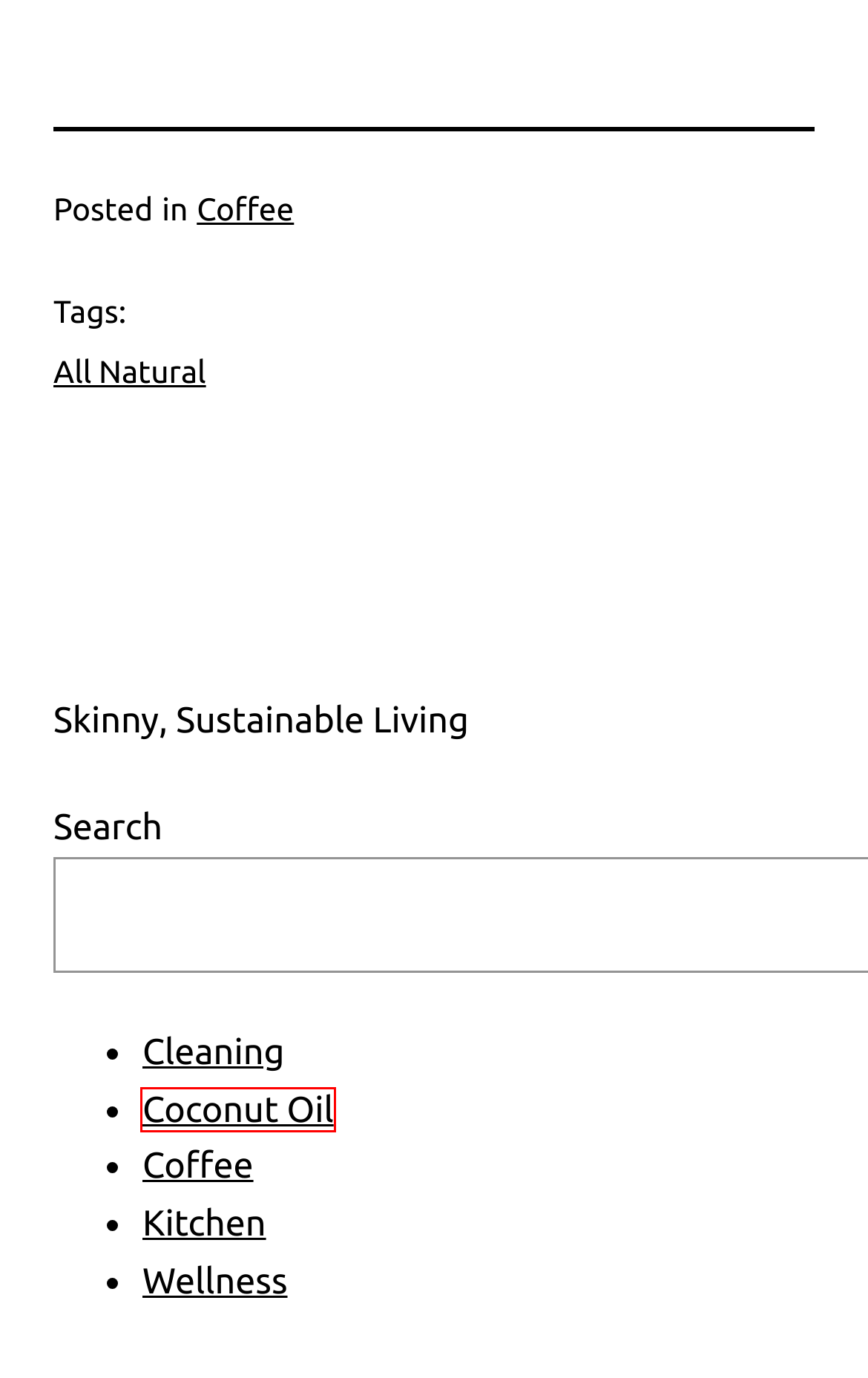You have a screenshot of a webpage with a red bounding box around an element. Choose the best matching webpage description that would appear after clicking the highlighted element. Here are the candidates:
A. Coffee – Skinny, Sustainable Living
B. Cleaning – Skinny, Sustainable Living
C. Coconut Oil – Skinny, Sustainable Living
D. Kitchen – Skinny, Sustainable Living
E. Skinny, Sustainable Living
F. Amazon.com
G. Wellness – Skinny, Sustainable Living
H. All Natural – Skinny, Sustainable Living

C